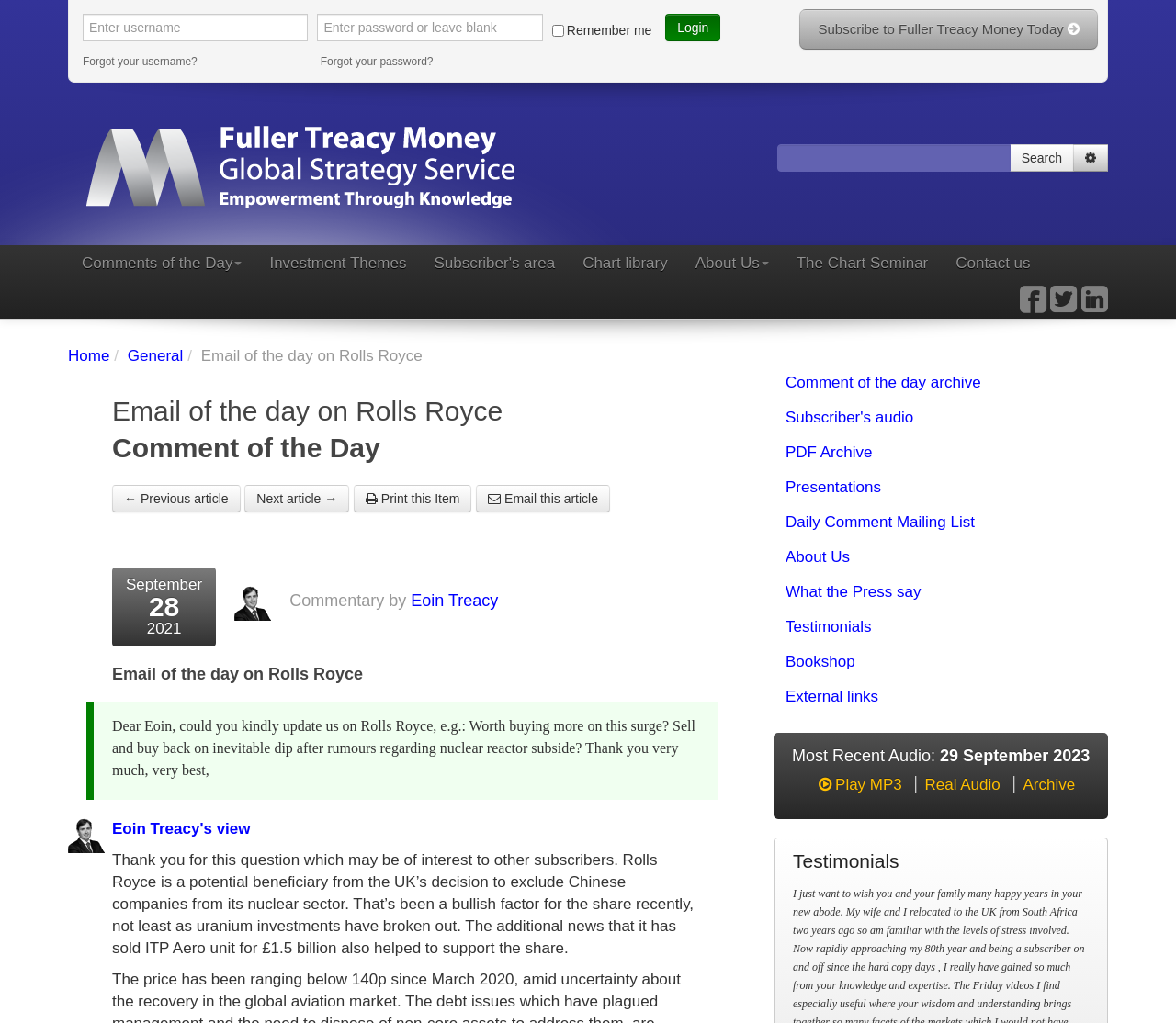Elaborate on the information and visuals displayed on the webpage.

This webpage is focused on a specific topic, "Email of the day on Rolls Royce", and appears to be a subscription-based service. At the top, there is a login section with two textboxes for entering a username and password, a checkbox to remember the user, and a login button. Below this, there are links to forgot username and password options.

To the right of the login section, there is a prominent link to subscribe to "Fuller Treacy Money Today" with an arrow icon. Below this, there is a search bar with a textbox and two buttons, one for searching and another with a magnifying glass icon.

The main content of the page is divided into sections. The first section has a heading "Email of the day on Rolls Royce Comment of the Day" and contains a link to a previous article and a next article. There is also a link to print the item and an email button.

Below this, there is a section with a heading "Commentary by Eoin Treacy" which includes a link to the author's name. The main content of this section is a blockquote with a question from a user about Rolls Royce, followed by Eoin Treacy's view, which is a lengthy text response.

The page also has a navigation menu with links to various sections, including "Comments of the Day", "Investment Themes", "Subscriber's area", "Chart library", "About Us", and "Contact us". There are also links to social media icons and a link to "Home".

At the bottom of the page, there are several sections with links to archives, audio files, and testimonials. The first section has a heading "Most Recent Audio" with links to play an MP3 file, Real Audio, and an archive. The second section has a heading "Testimonials" with links to various pages.

Overall, the webpage appears to be a subscription-based service focused on providing commentary and analysis on Rolls Royce and other investment-related topics.